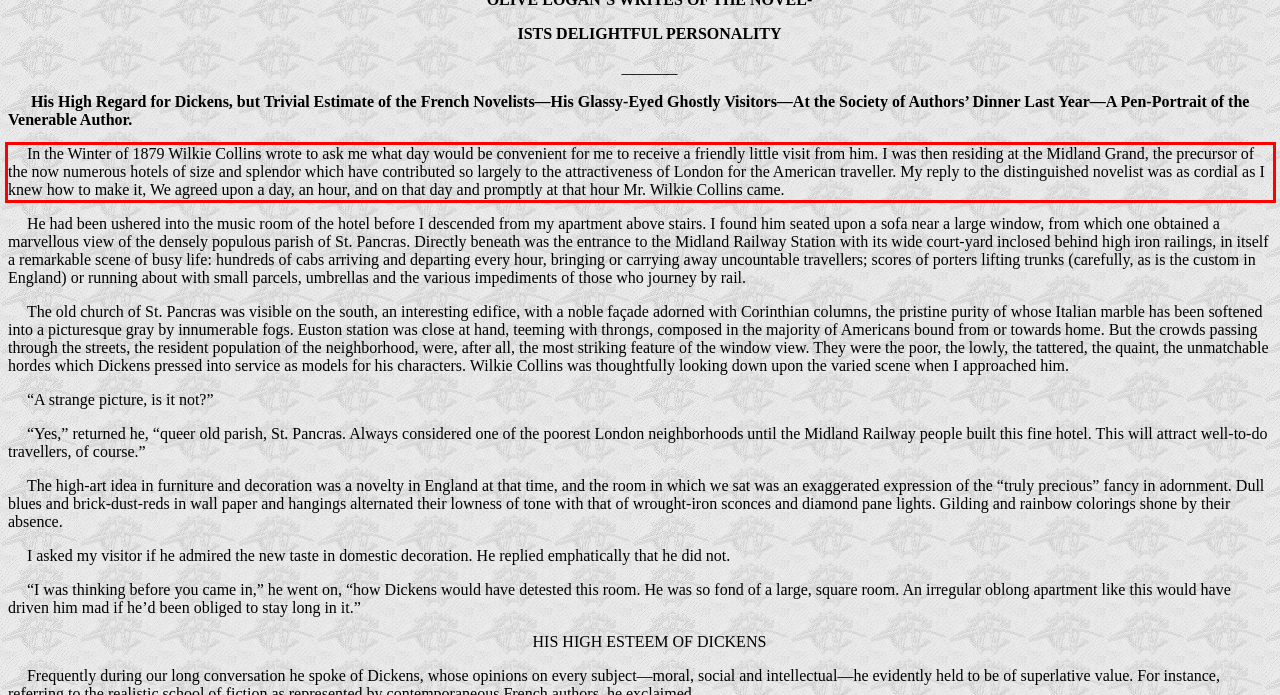Please look at the webpage screenshot and extract the text enclosed by the red bounding box.

In the Winter of 1879 Wilkie Collins wrote to ask me what day would be convenient for me to receive a friendly little visit from him. I was then residing at the Midland Grand, the precursor of the now numerous hotels of size and splendor which have contributed so largely to the attractiveness of London for the American traveller. My reply to the distinguished novelist was as cordial as I knew how to make it, We agreed upon a day, an hour, and on that day and promptly at that hour Mr. Wilkie Collins came.